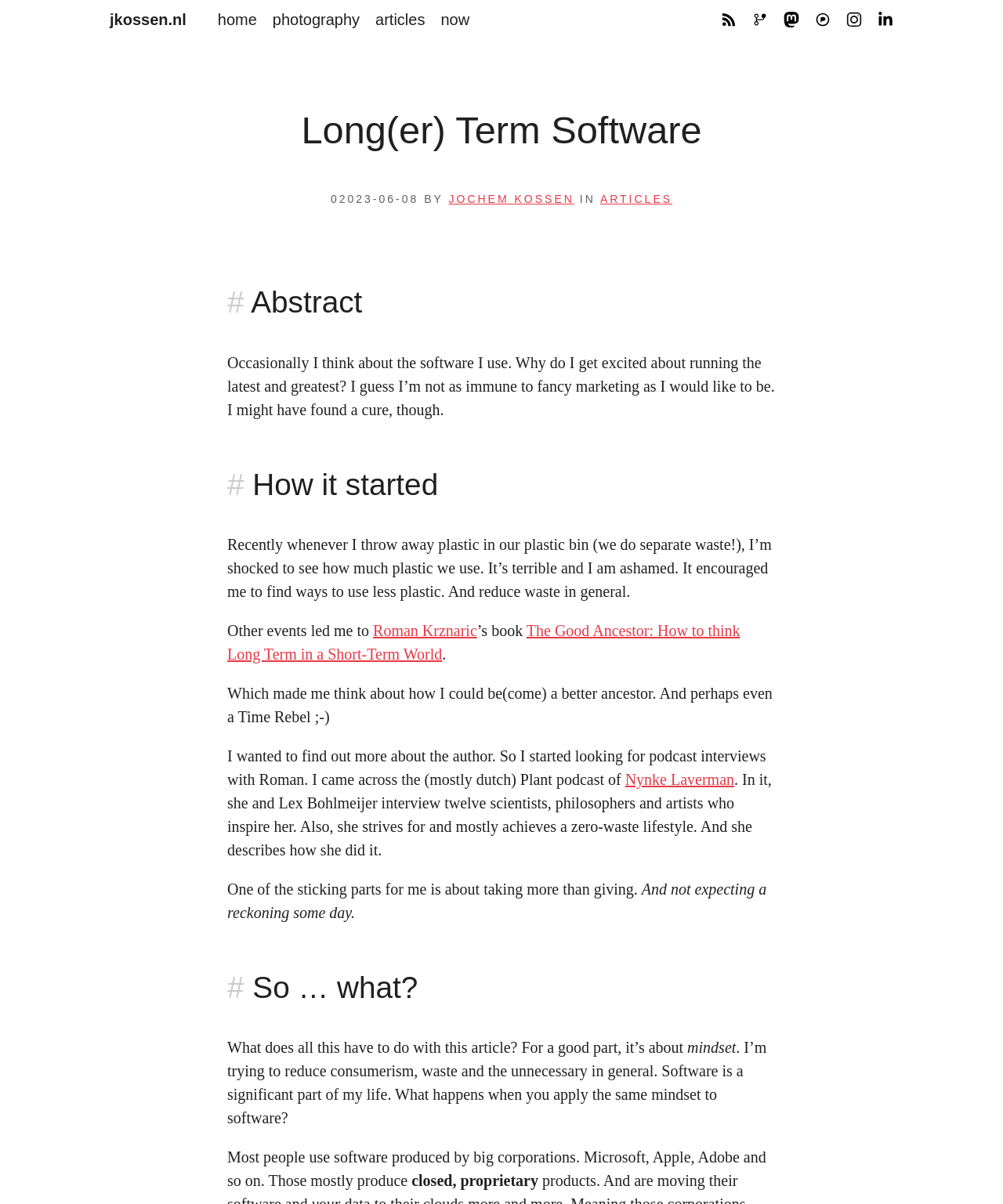Determine the bounding box for the described HTML element: "Nynke Laverman". Ensure the coordinates are four float numbers between 0 and 1 in the format [left, top, right, bottom].

[0.623, 0.64, 0.732, 0.655]